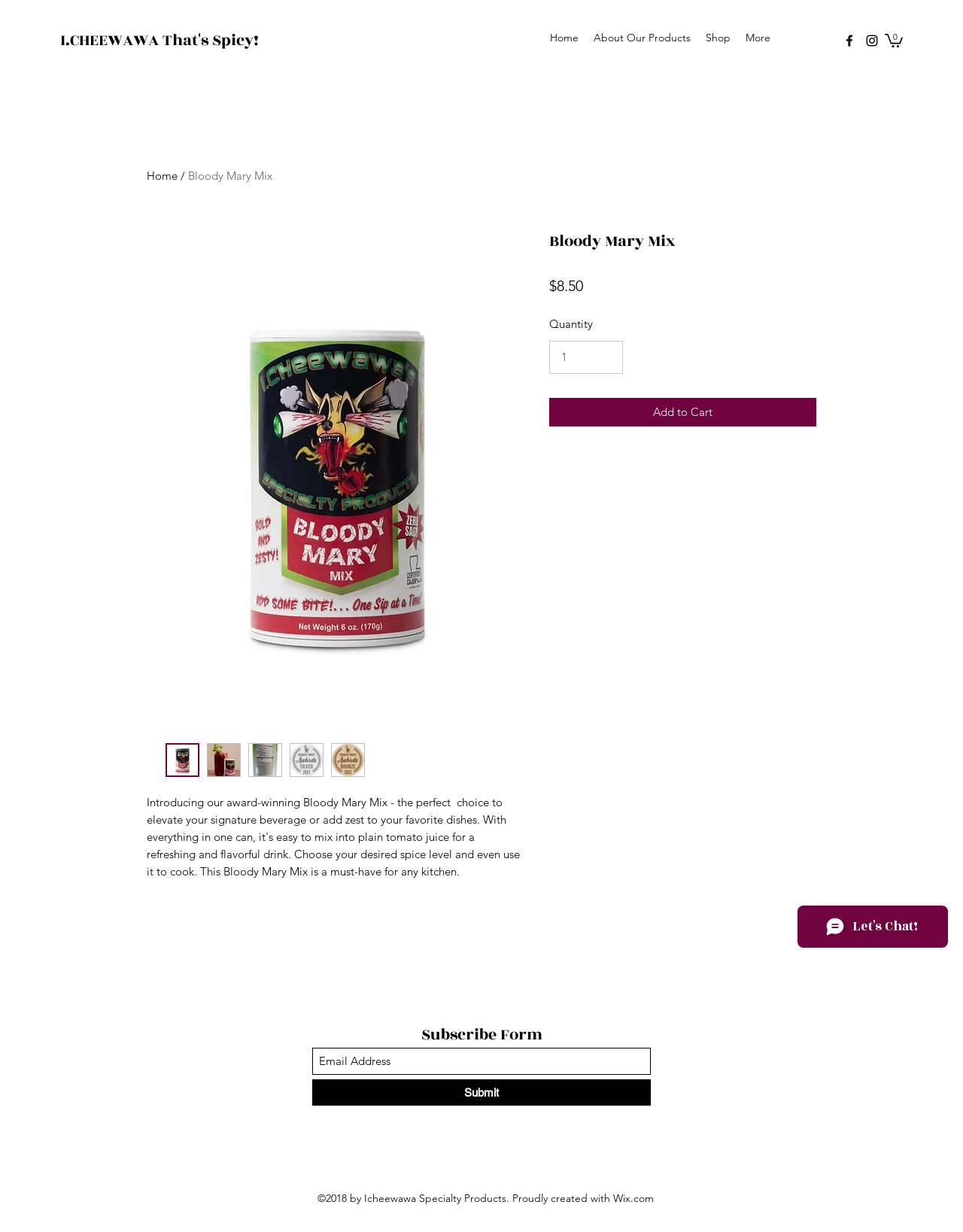Provide a brief response using a word or short phrase to this question:
What social media platforms are linked on the webpage?

Facebook, Instagram